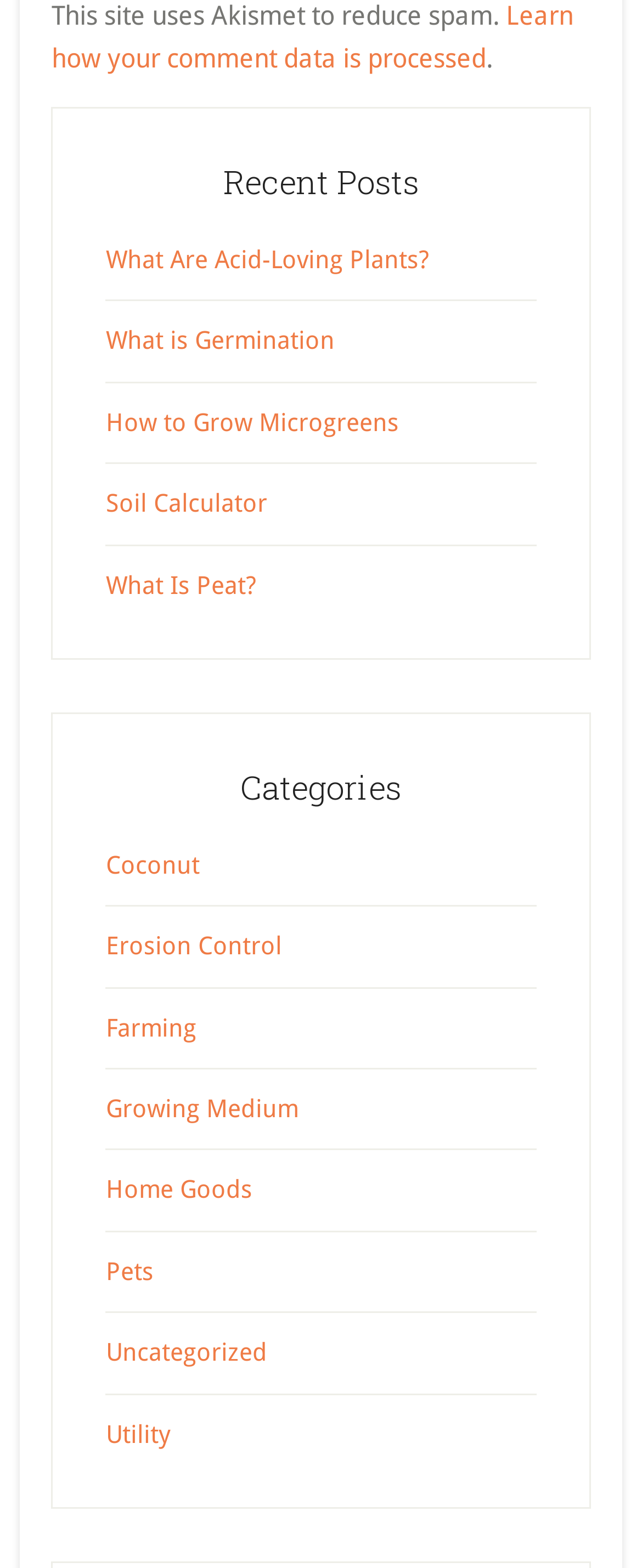How are the links in 'Recent Posts' and 'Categories' organized?
Offer a detailed and full explanation in response to the question.

By examining the bounding box coordinates of the links in both sections, it is clear that they are organized vertically, with each link stacked below the previous one, creating a list-like structure that allows users to easily browse and access the content.